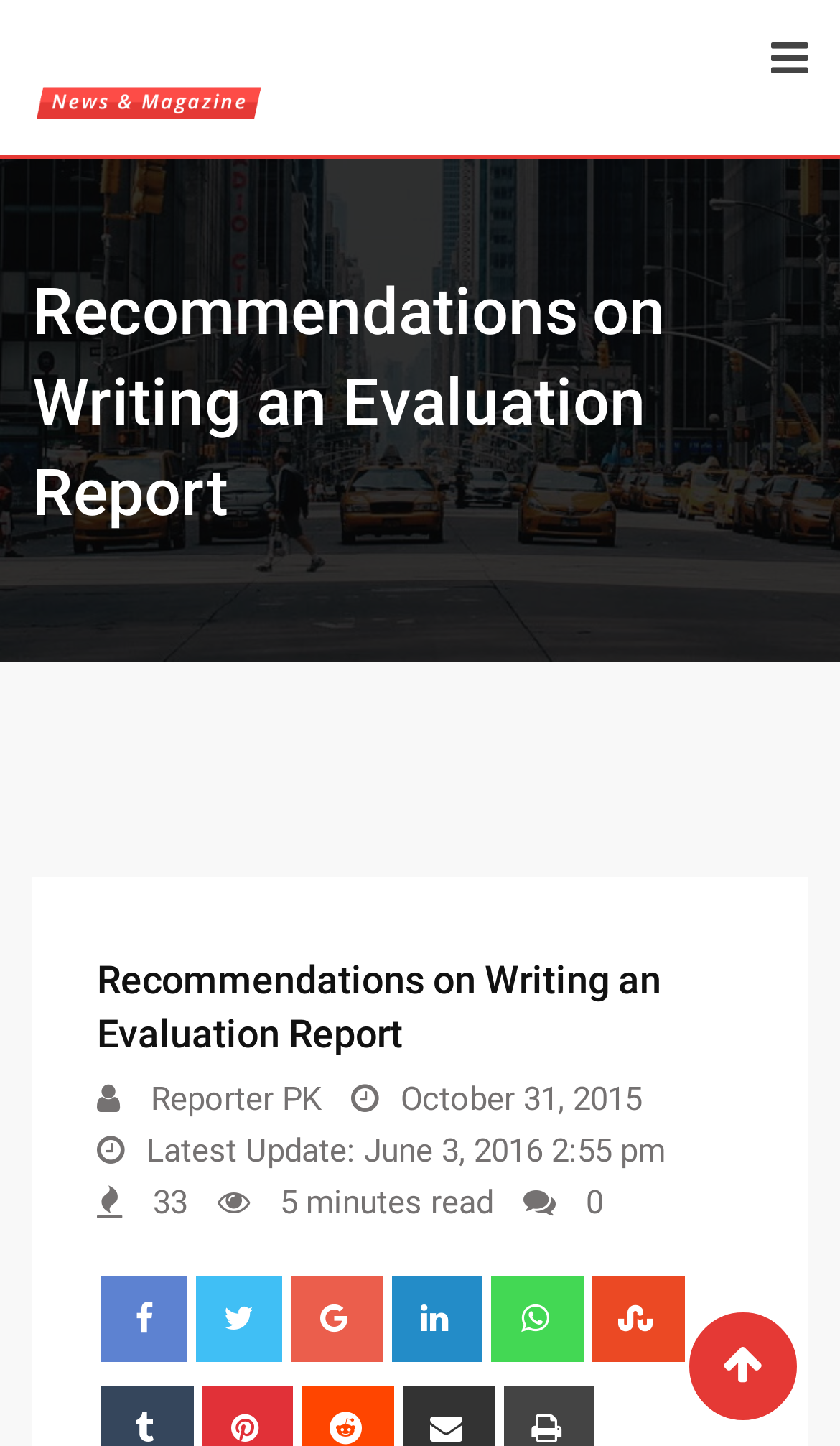Can you show the bounding box coordinates of the region to click on to complete the task described in the instruction: "visit Reporter PK"?

[0.179, 0.747, 0.382, 0.774]